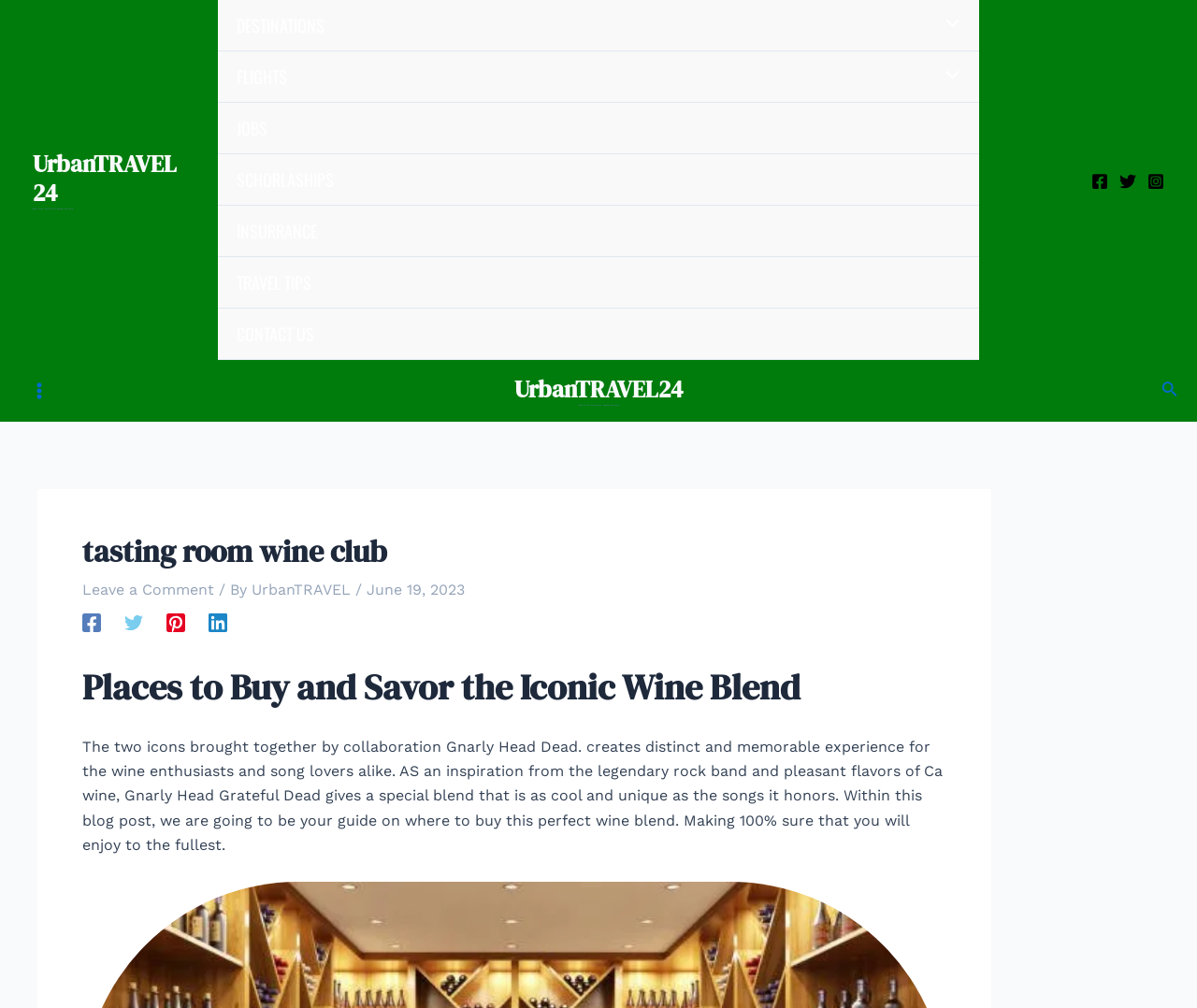Observe the image and answer the following question in detail: What is the inspiration behind the wine blend?

The inspiration behind the wine blend, Gnarly Head Grateful Dead, is the legendary rock band and the pleasant flavors of California wine, which creates a distinct and memorable experience for wine enthusiasts and song lovers alike.